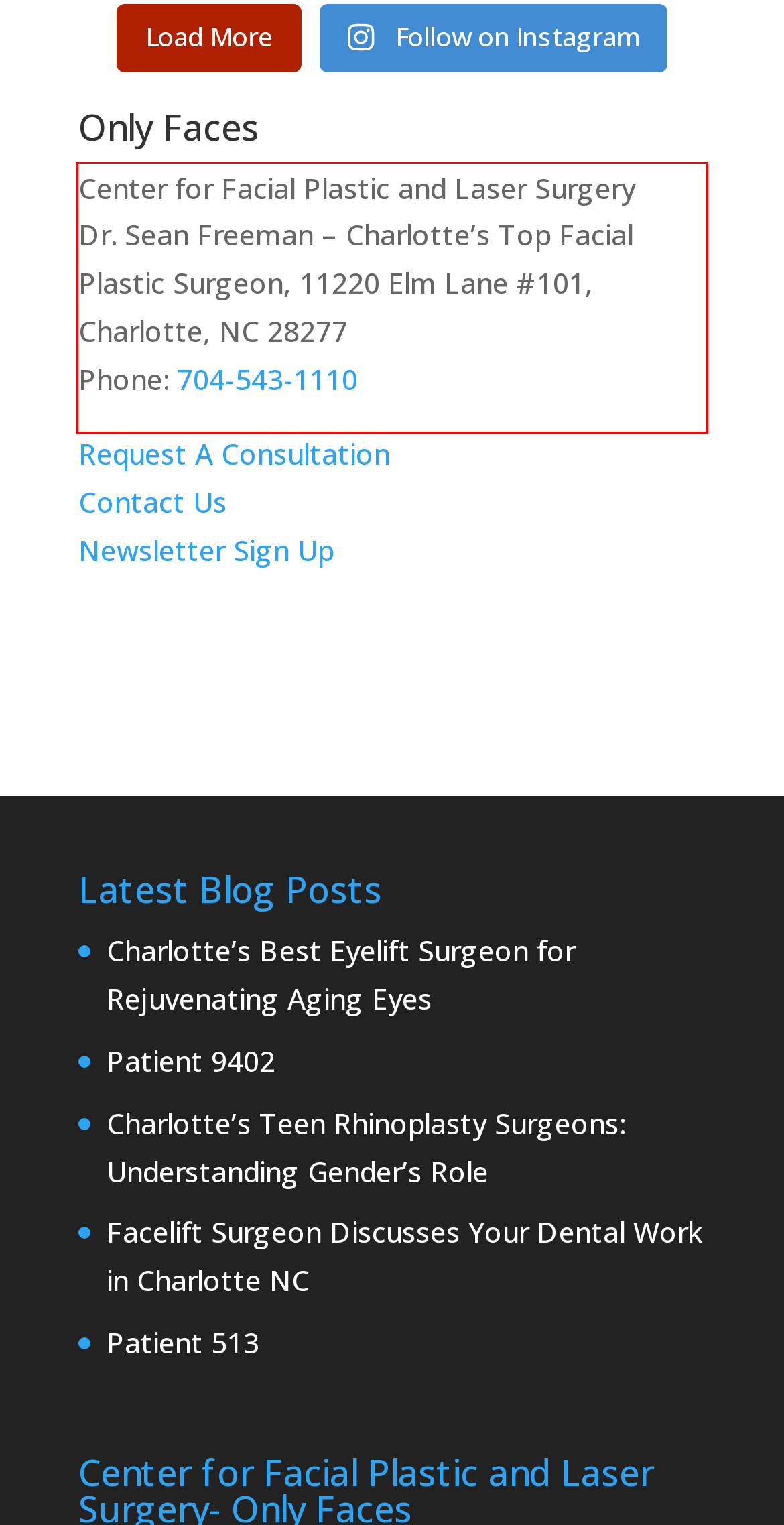Examine the webpage screenshot and use OCR to obtain the text inside the red bounding box.

Center for Facial Plastic and Laser Surgery Dr. Sean Freeman – Charlotte’s Top Facial Plastic Surgeon, 11220 Elm Lane #101, Charlotte, NC 28277 Phone: 704-543-1110